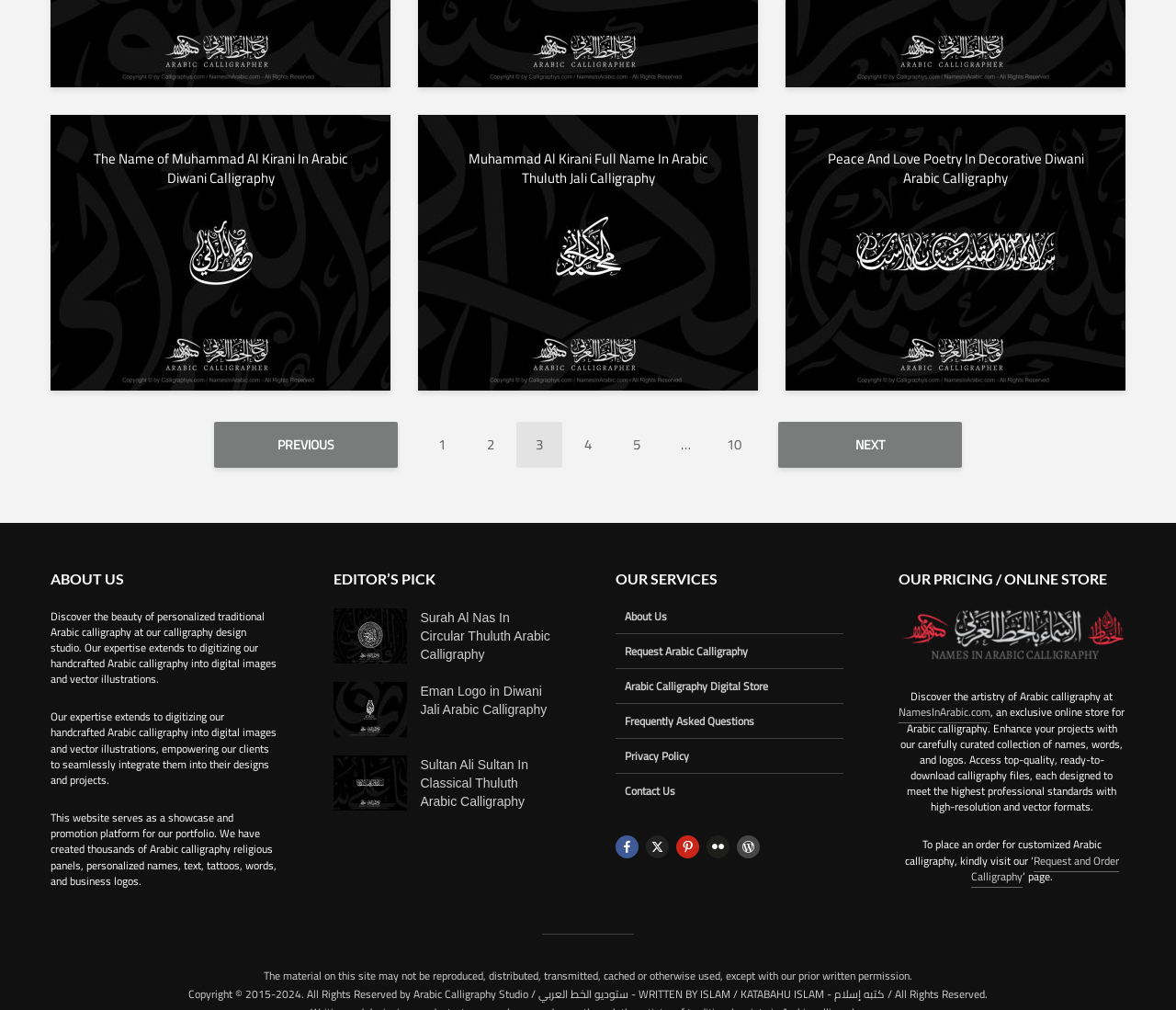Determine the bounding box coordinates of the clickable region to carry out the instruction: "Go to the 'ABOUT US' page".

[0.043, 0.563, 0.236, 0.584]